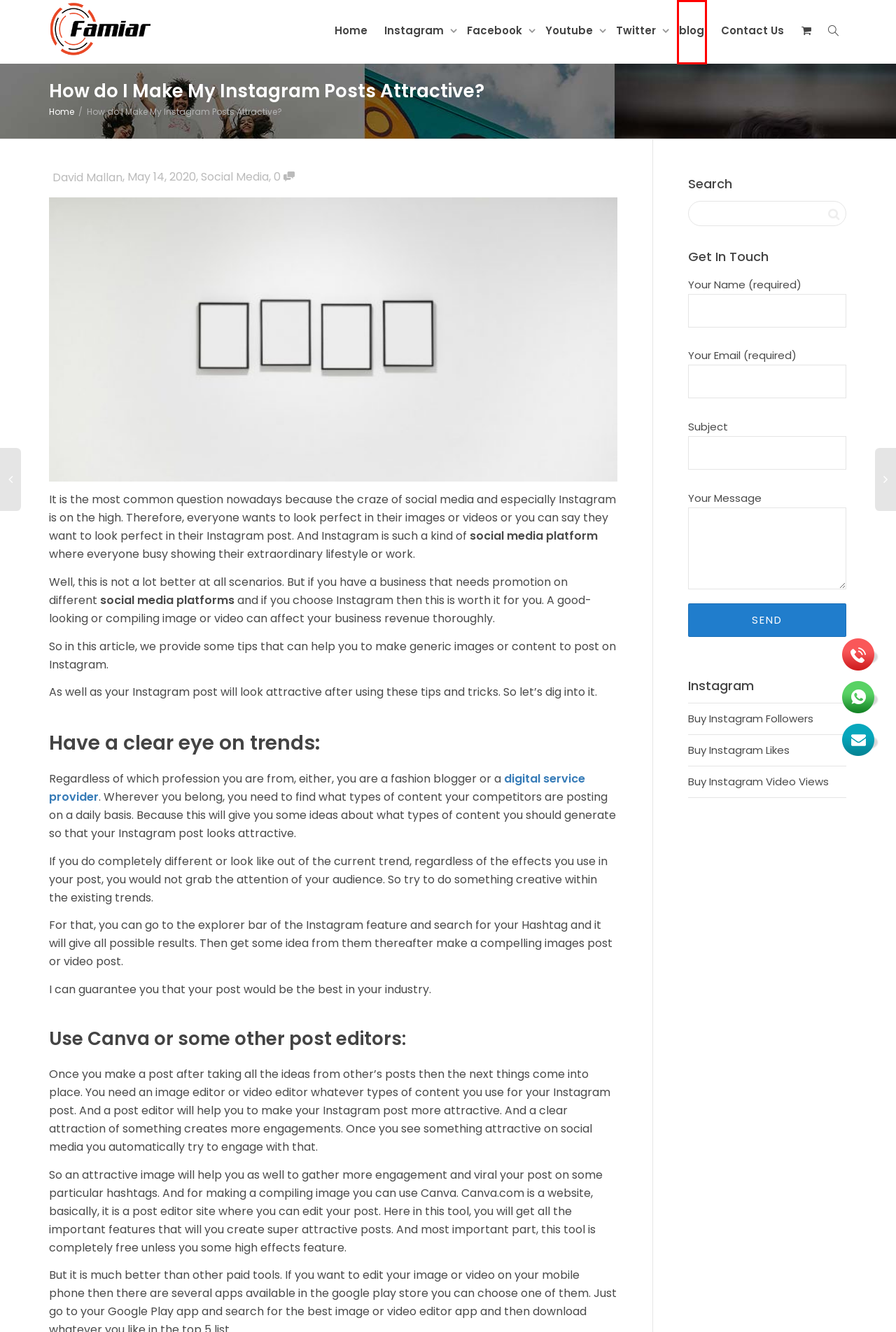Look at the screenshot of a webpage with a red bounding box and select the webpage description that best corresponds to the new page after clicking the element in the red box. Here are the options:
A. Buy Social Media Services l100% Genuine l lnstant Delivery
B. Buy Instagram Followers 100% Genuine l Safe l Instant Delivery
C. Blog - Famiar
D. Buy Instagram Video Views [100% Safe] Buy Real Instagram Video Views
E. shop - Famiar
F. Best Digital Marketing Agency in Delhi SEO l SMO l SMM l PPC
G. Buy Real Instagram Likes [ Buy insta Likes] 100% Safe
H. David Mallan, Author at Famiar

C